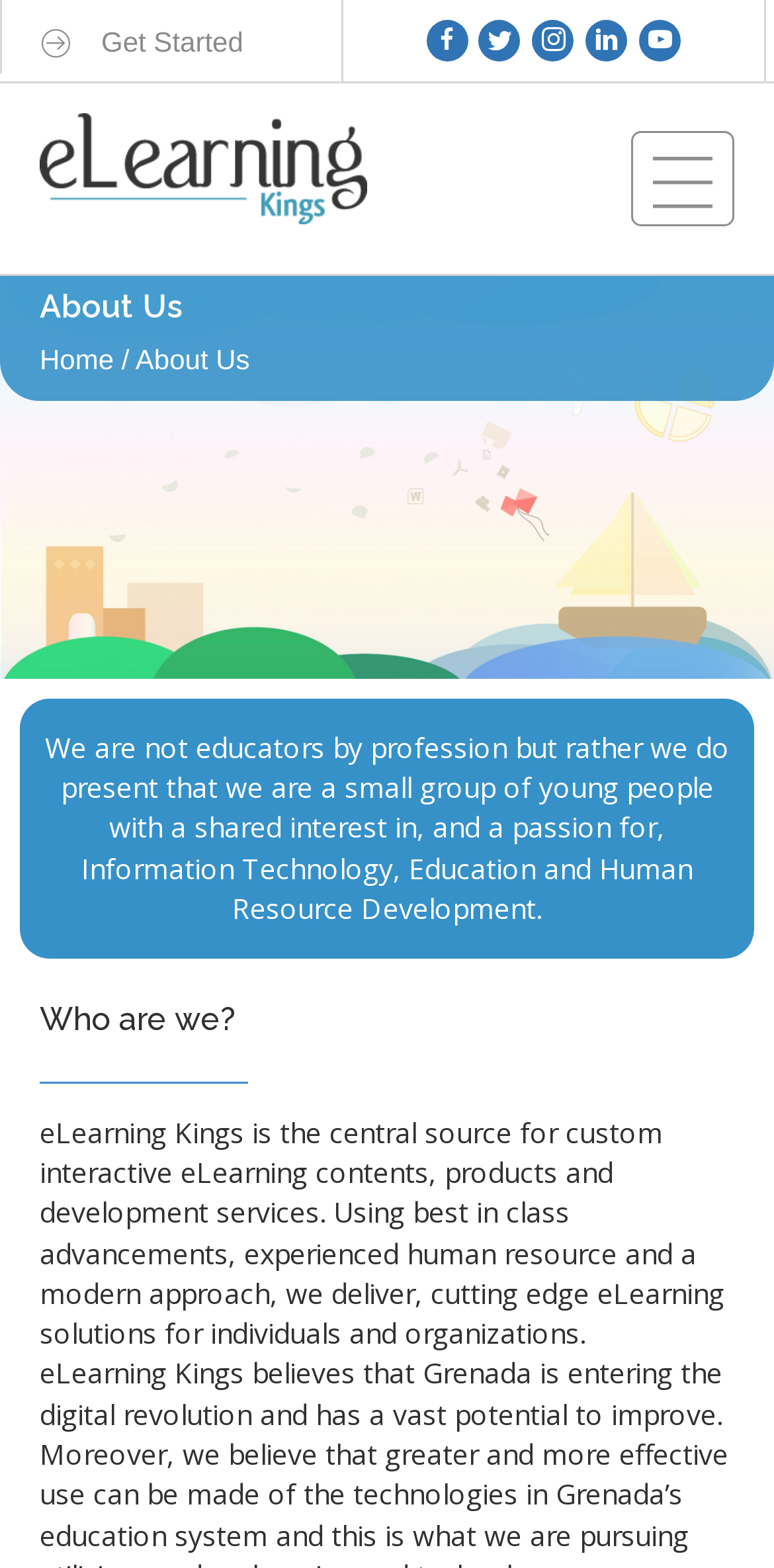How many links are in the top navigation bar?
Answer the question based on the image using a single word or a brief phrase.

3